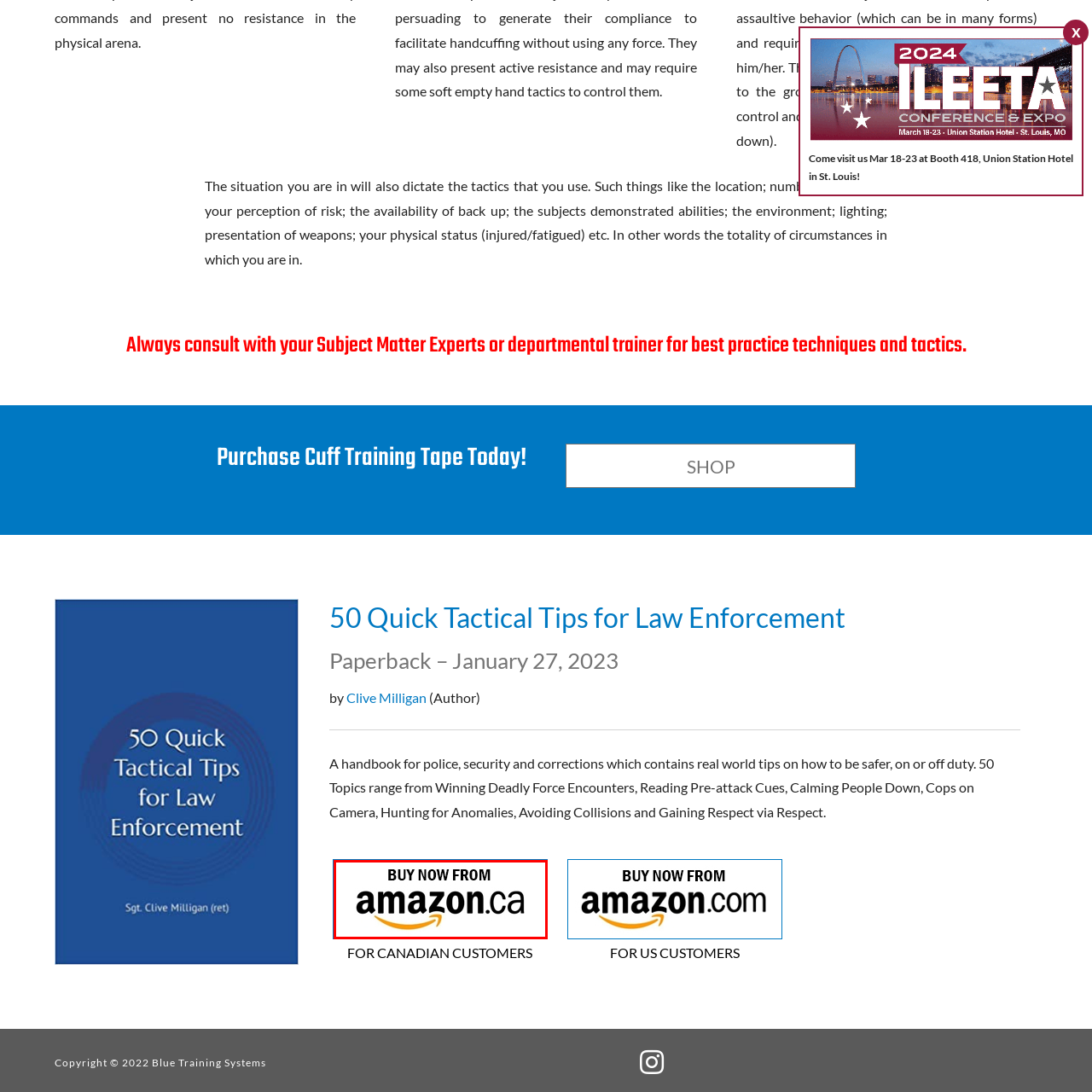Who is the author of the handbook?
Focus on the section of the image encased in the red bounding box and provide a detailed answer based on the visual details you find.

The handbook titled '50 Quick Tactical Tips for Law Enforcement' is authored by Clive Milligan, which is highlighted elsewhere on the page.